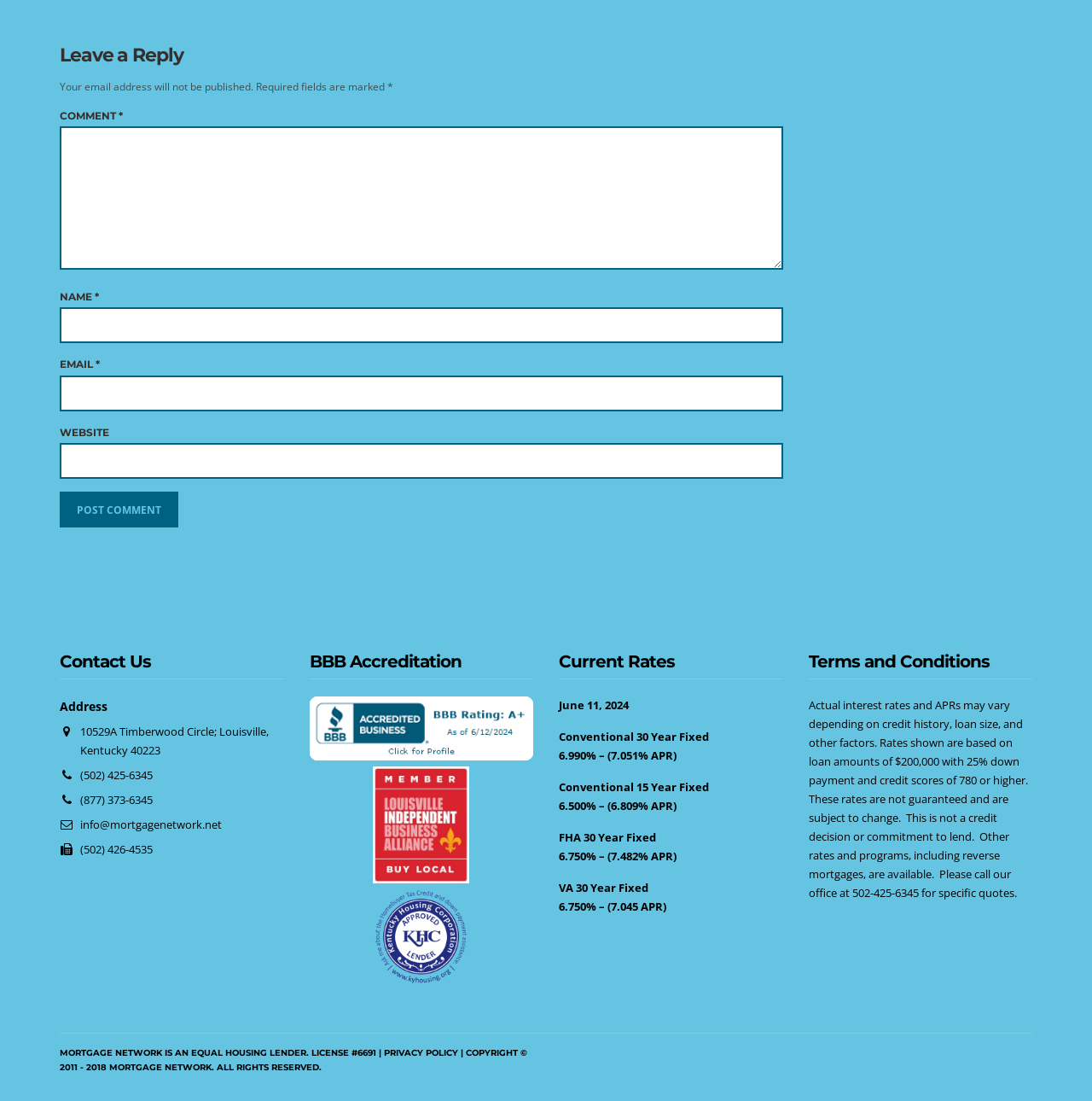Predict the bounding box of the UI element based on this description: "Lavora con noi".

None